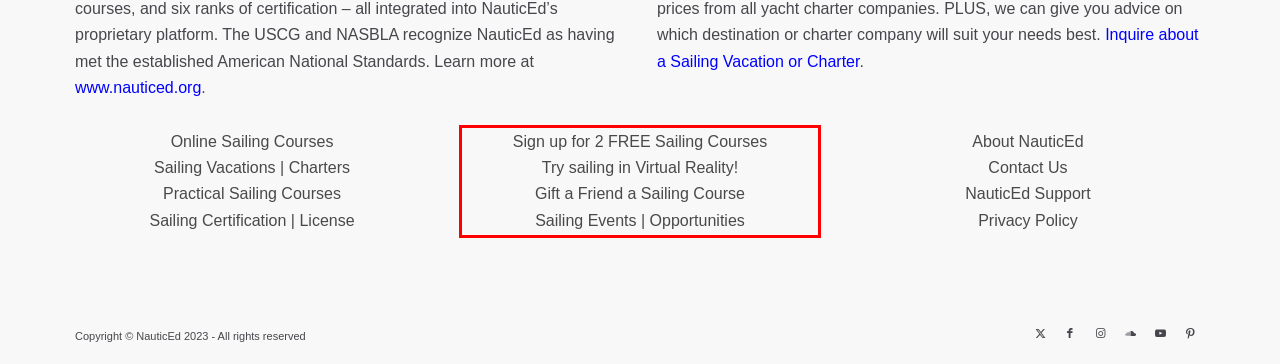Look at the provided screenshot of the webpage and perform OCR on the text within the red bounding box.

Sign up for 2 FREE Sailing Courses Try sailing in Virtual Reality! Gift a Friend a Sailing Course Sailing Events | Opportunities